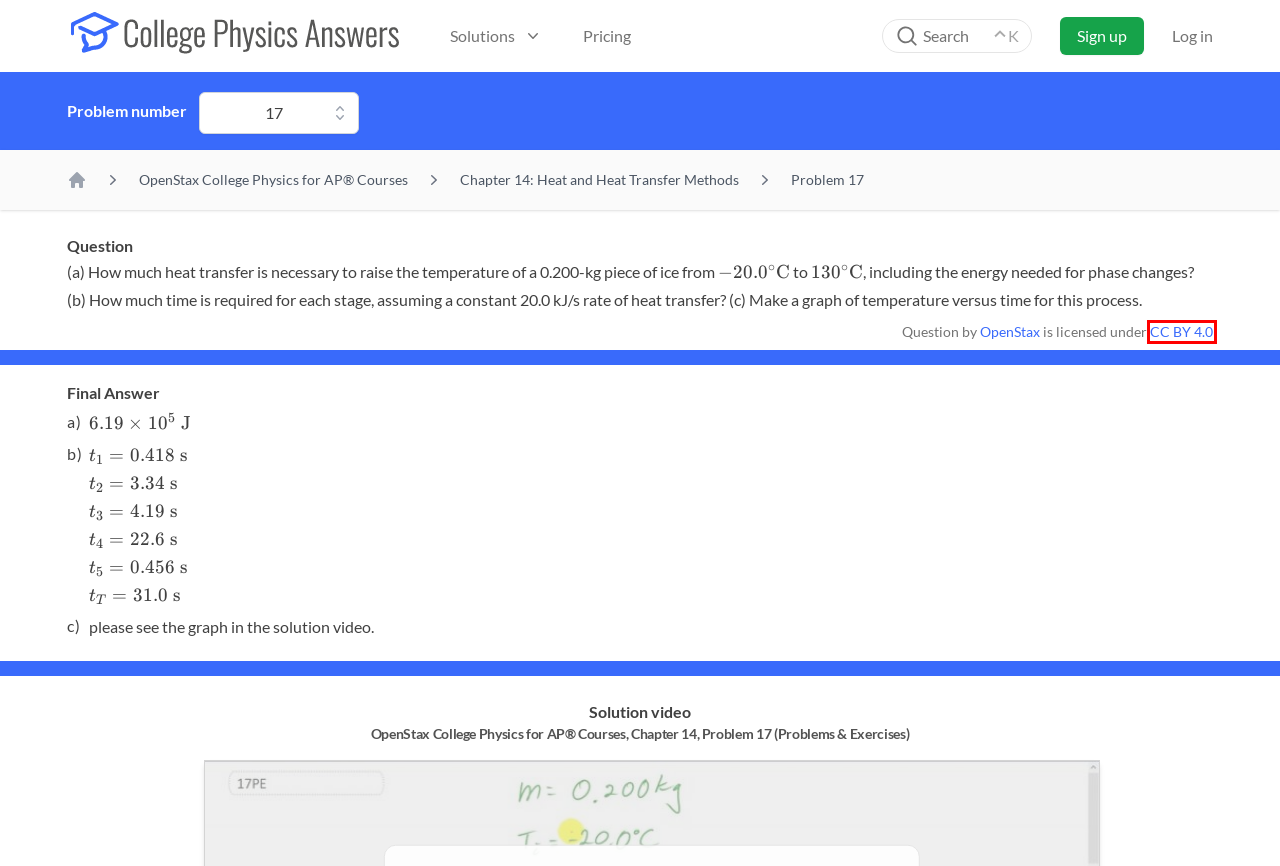Using the screenshot of a webpage with a red bounding box, pick the webpage description that most accurately represents the new webpage after the element inside the red box is clicked. Here are the candidates:
A. 14.2 Temperature Change and Heat Capacity - College Physics for AP® Courses 2e | OpenStax
B. 14.7 Radiation - College Physics for AP® Courses 2e | OpenStax
C. College Physics Answers Reviews | Read Customer Service Reviews of collegephysicsanswers.com
D. CC BY 4.0 Deed | Attribution 4.0 International
 | Creative Commons
E. 14.3 Phase Change and Latent Heat - College Physics for AP® Courses 2e | OpenStax
F. OpenStax
G. 14.5 Conduction - College Physics for AP® Courses 2e | OpenStax
H. 14.1 Heat - College Physics for AP® Courses 2e | OpenStax

D